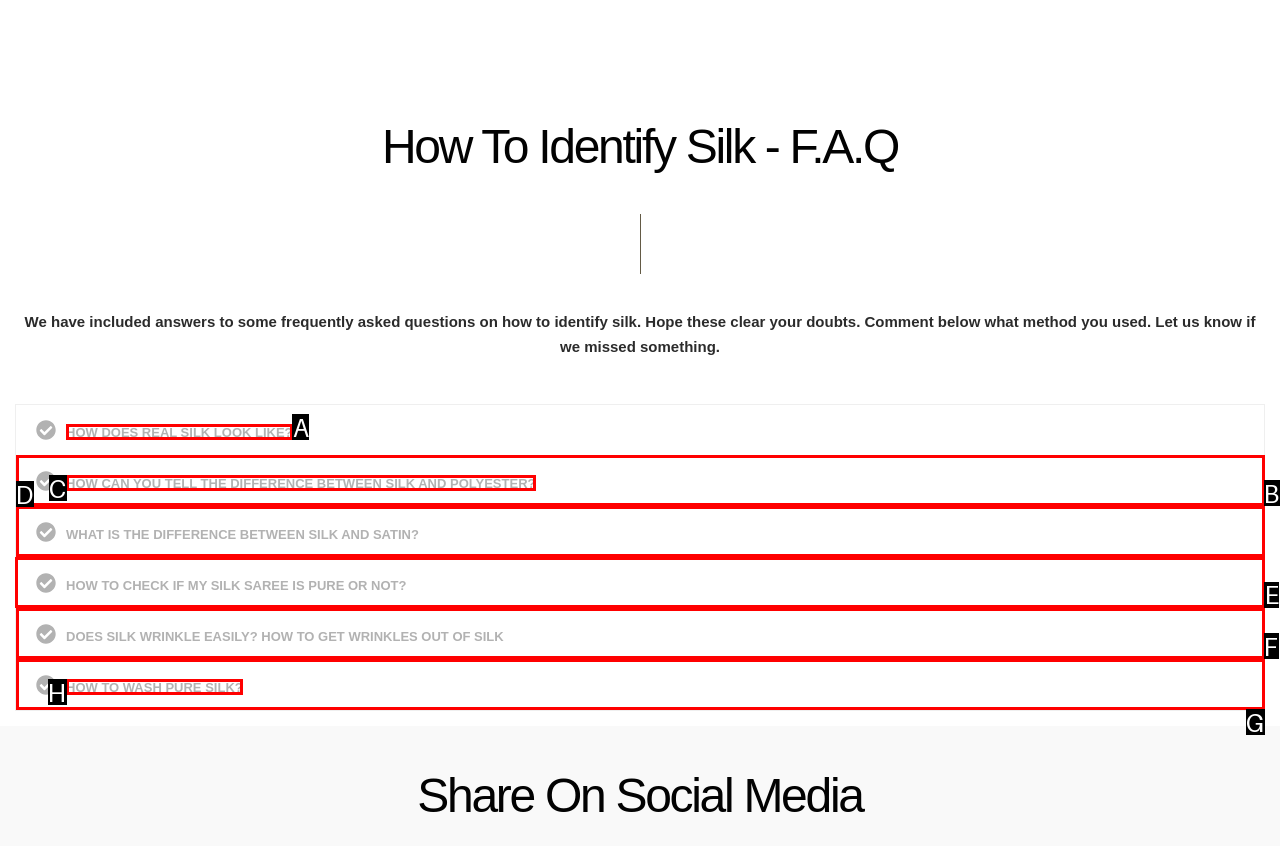Select the option I need to click to accomplish this task: Read 'HOW TO CHECK IF MY SILK SAREE IS PURE OR NOT?'
Provide the letter of the selected choice from the given options.

E